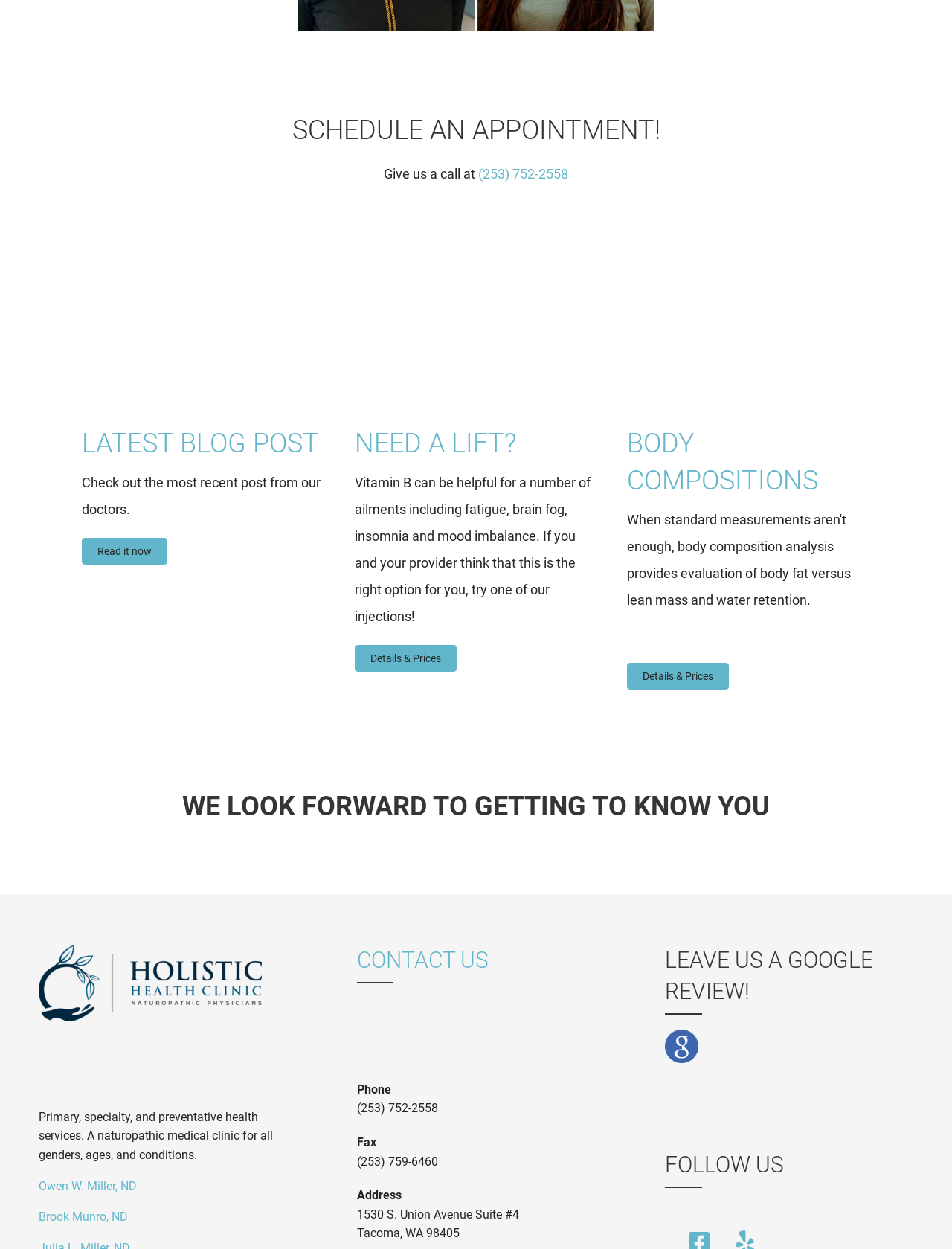Using the information shown in the image, answer the question with as much detail as possible: What is the fax number of the clinic?

The fax number of the clinic can be found in the 'CONTACT US' section, where it lists the fax number as '(253) 759-6460'.